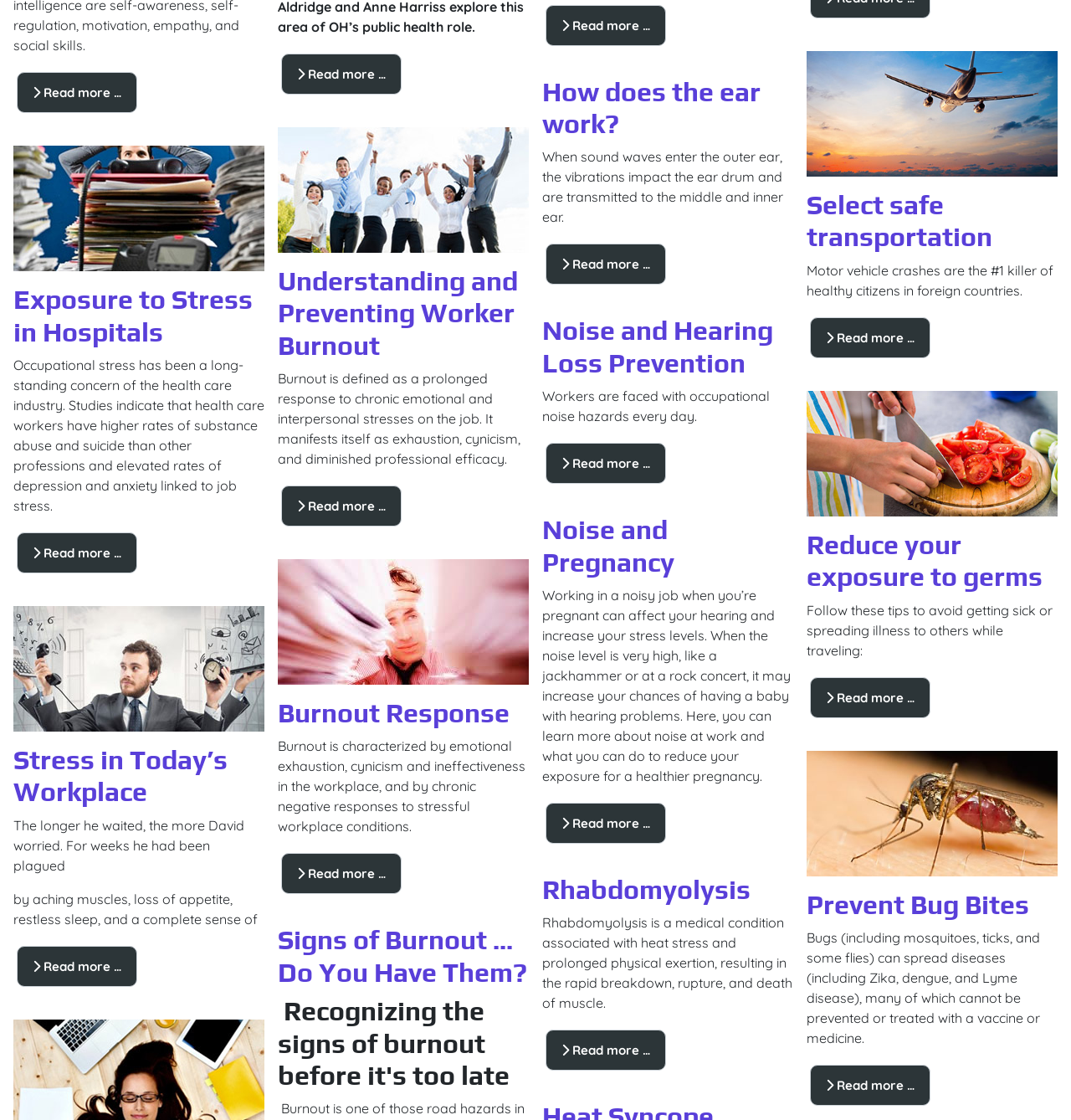Find the bounding box coordinates of the clickable element required to execute the following instruction: "Read more about Noise and Hearing Loss Prevention". Provide the coordinates as four float numbers between 0 and 1, i.e., [left, top, right, bottom].

[0.506, 0.281, 0.741, 0.339]